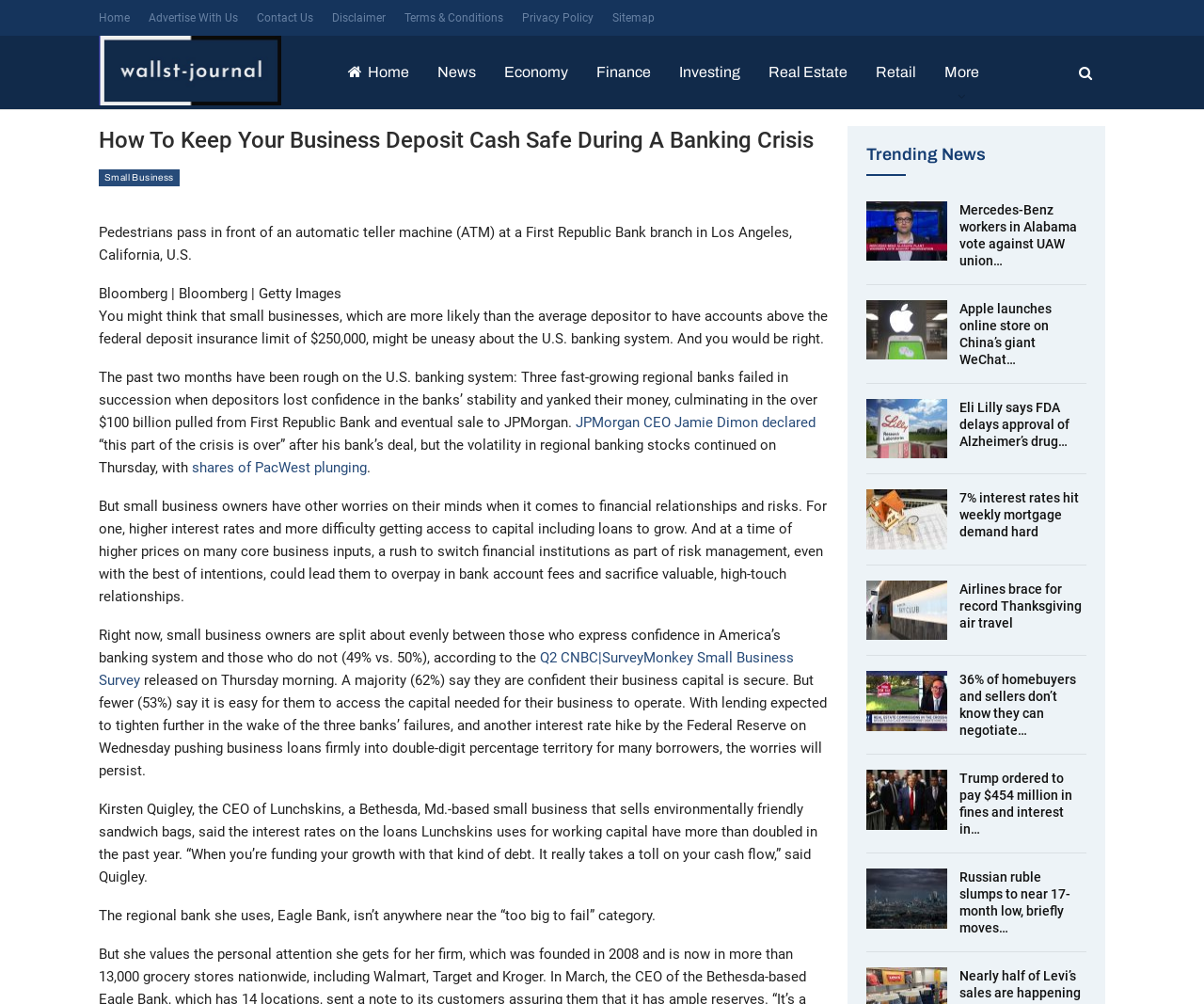Respond to the question below with a concise word or phrase:
What is the name of the bank mentioned in the article?

First Republic Bank